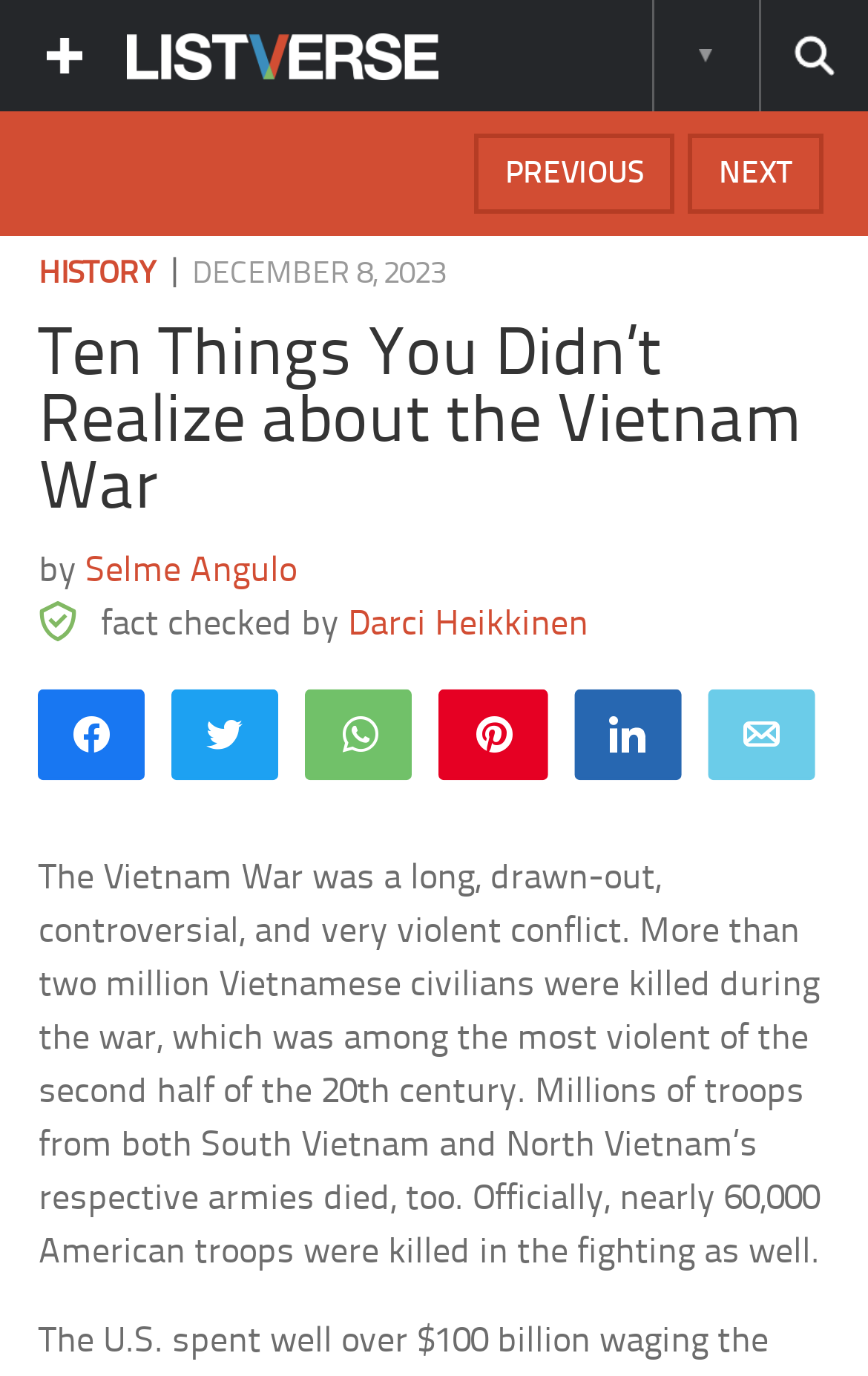What is the topic of this article?
Based on the visual details in the image, please answer the question thoroughly.

I determined the topic of this article by reading the heading 'Ten Things You Didn’t Realize about the Vietnam War' and the static text 'The Vietnam War was a long, drawn-out, controversial, and very violent conflict...' which suggests that the article is about the Vietnam War.